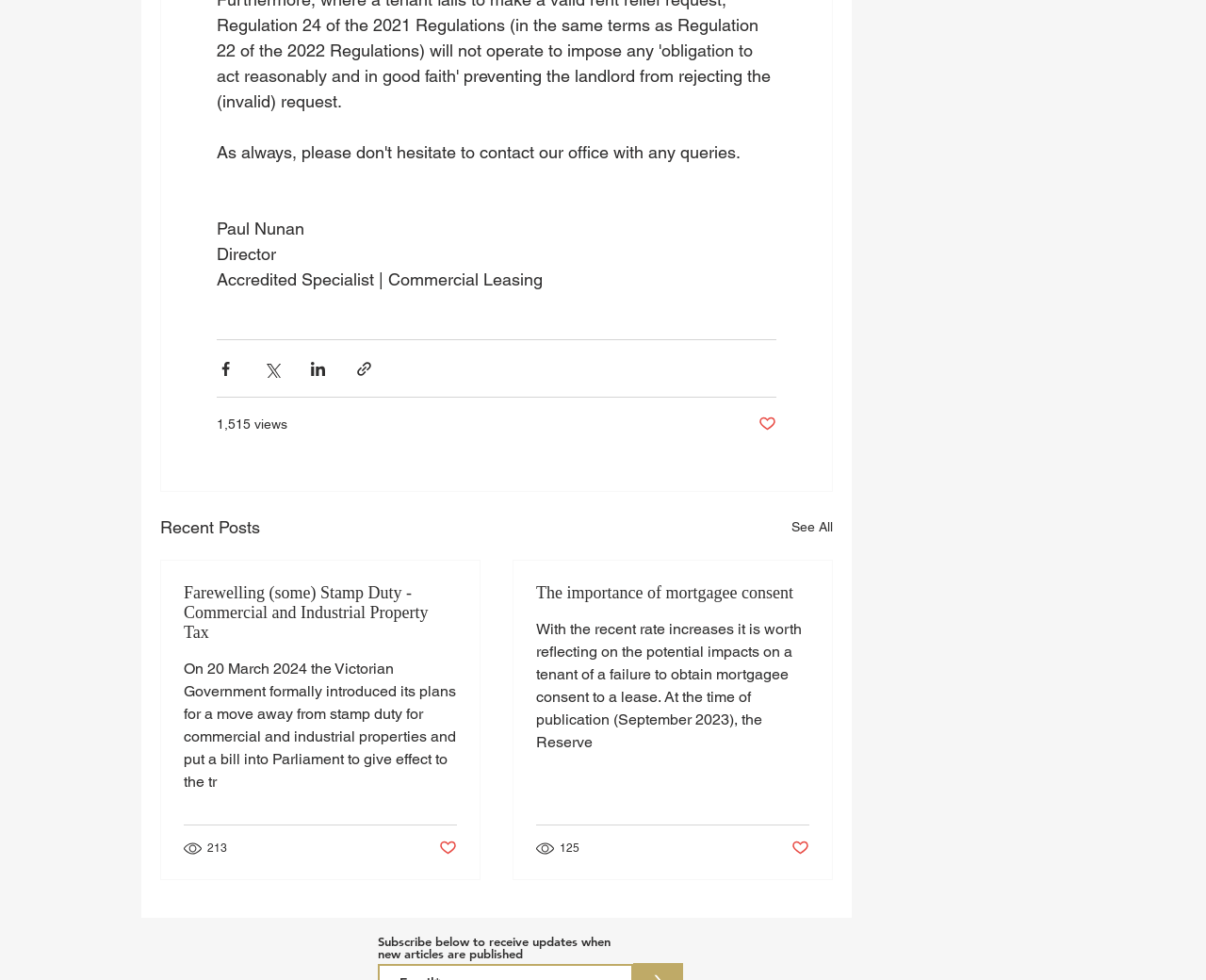Identify the bounding box coordinates of the specific part of the webpage to click to complete this instruction: "Read the article about farewelling stamp duty".

[0.152, 0.595, 0.379, 0.656]